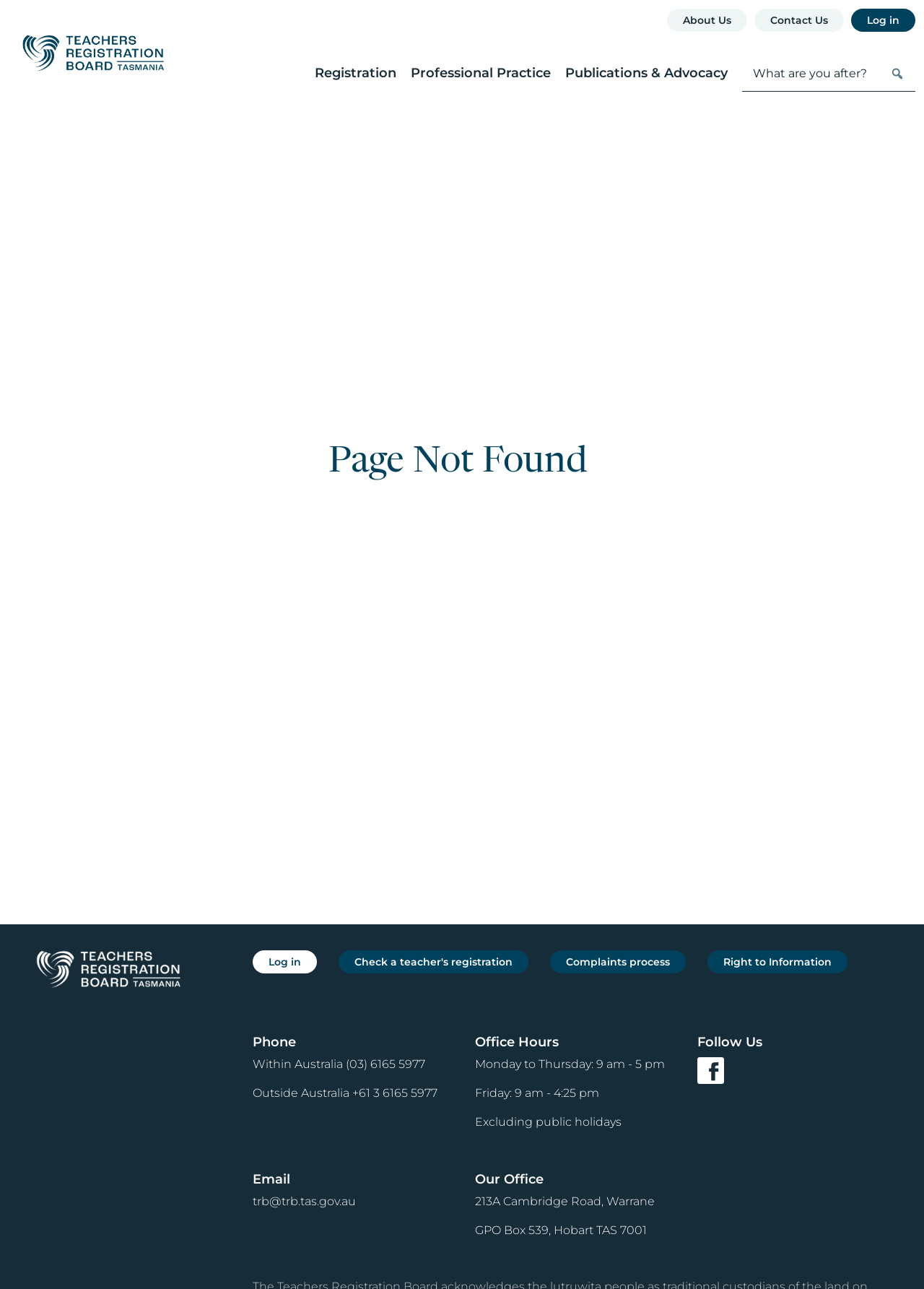Identify the bounding box coordinates of the area that should be clicked in order to complete the given instruction: "Click the 'About Us' link". The bounding box coordinates should be four float numbers between 0 and 1, i.e., [left, top, right, bottom].

[0.722, 0.007, 0.809, 0.024]